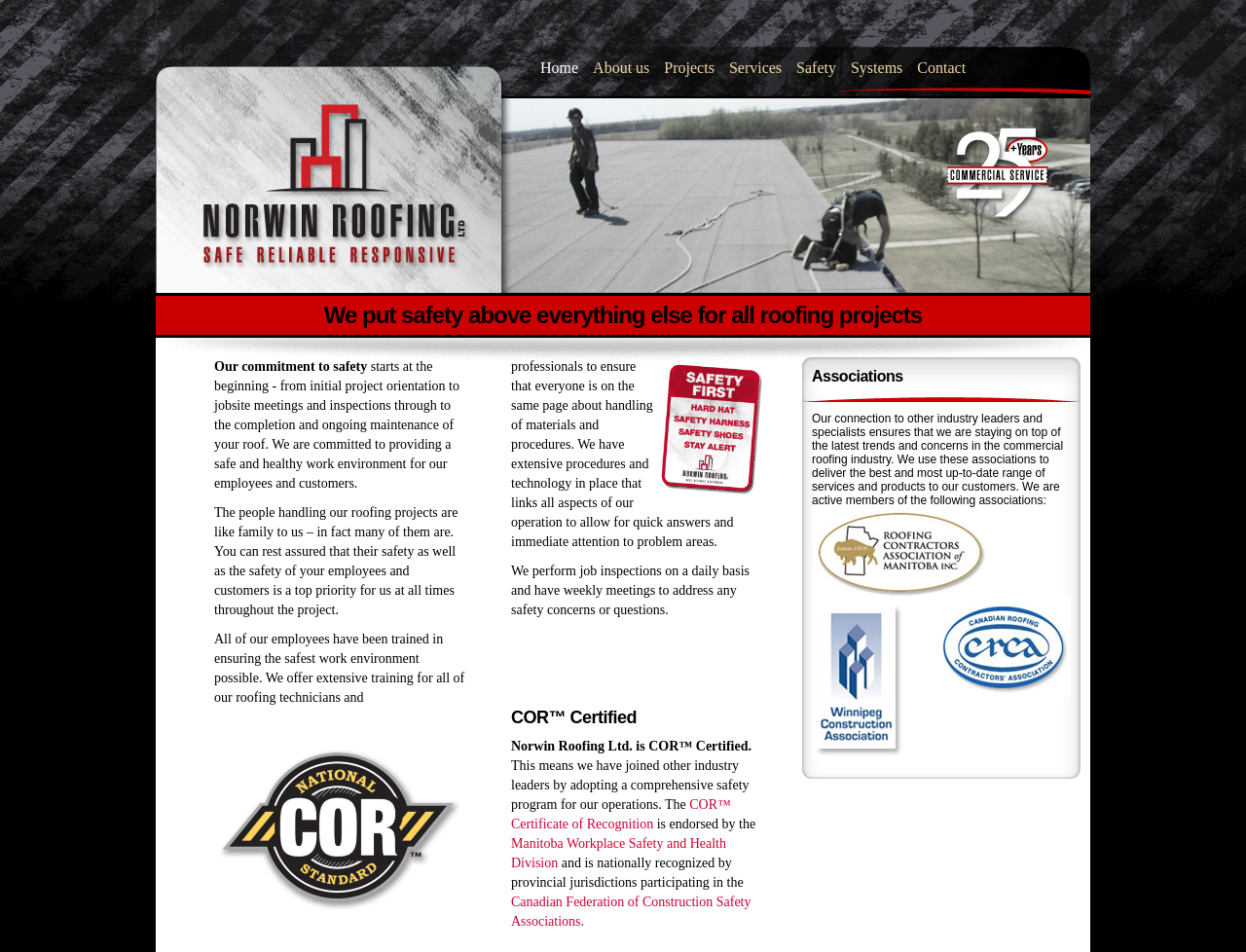Locate the bounding box coordinates of the clickable part needed for the task: "Click the Home link".

[0.434, 0.062, 0.464, 0.08]